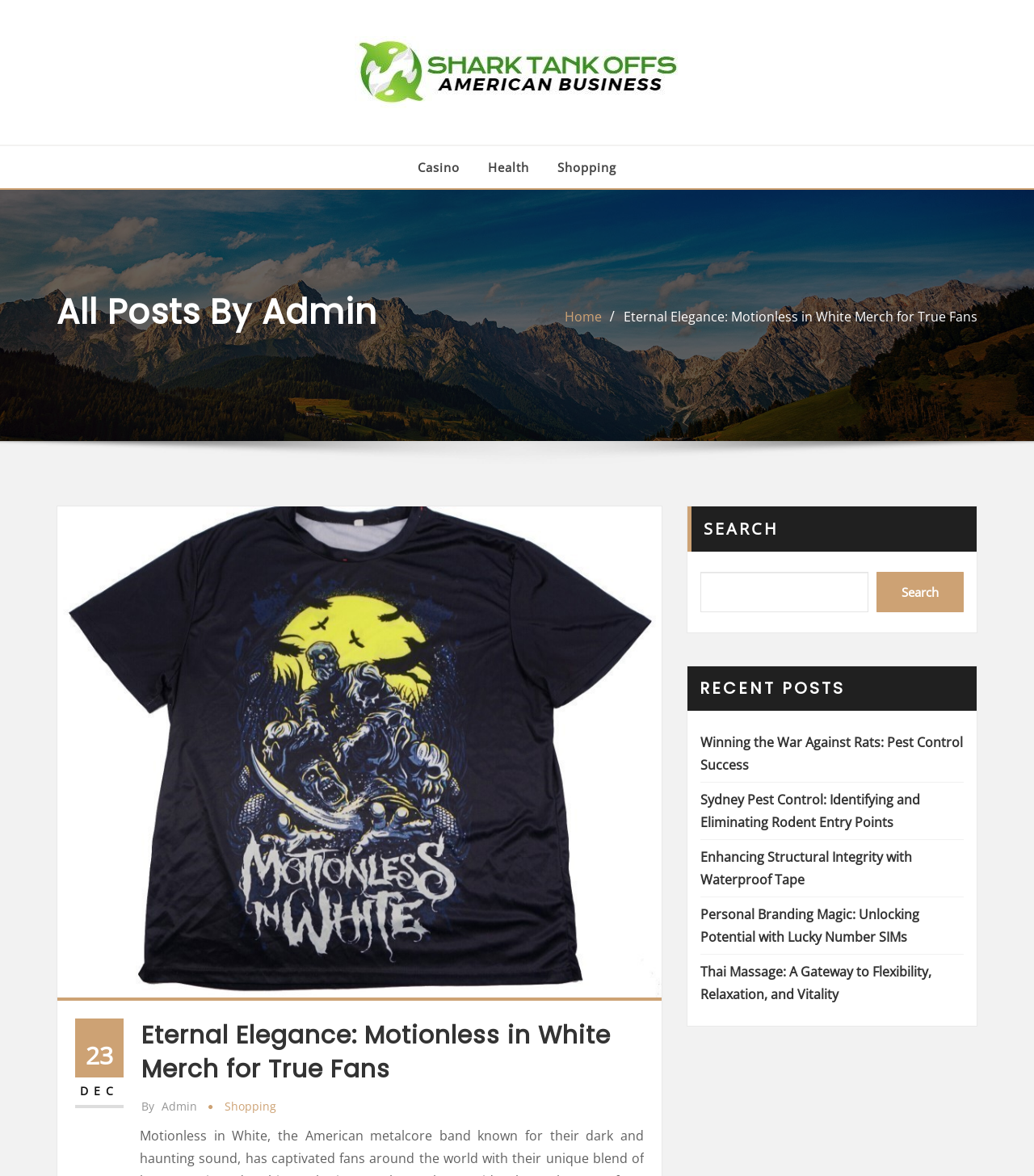Identify the bounding box coordinates of the specific part of the webpage to click to complete this instruction: "Search for something".

[0.848, 0.487, 0.932, 0.521]